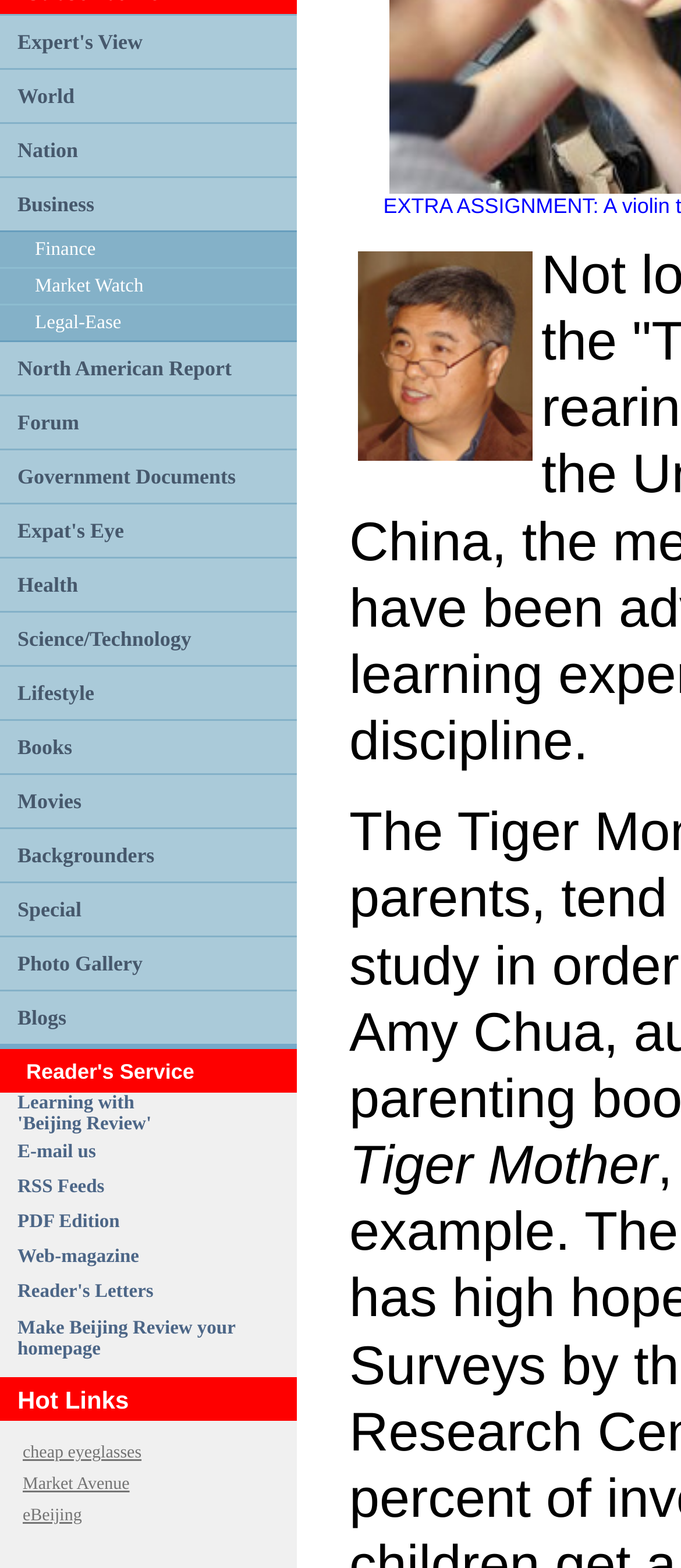Highlight the bounding box coordinates of the element that should be clicked to carry out the following instruction: "Visit Forum". The coordinates must be given as four float numbers ranging from 0 to 1, i.e., [left, top, right, bottom].

[0.026, 0.261, 0.116, 0.277]